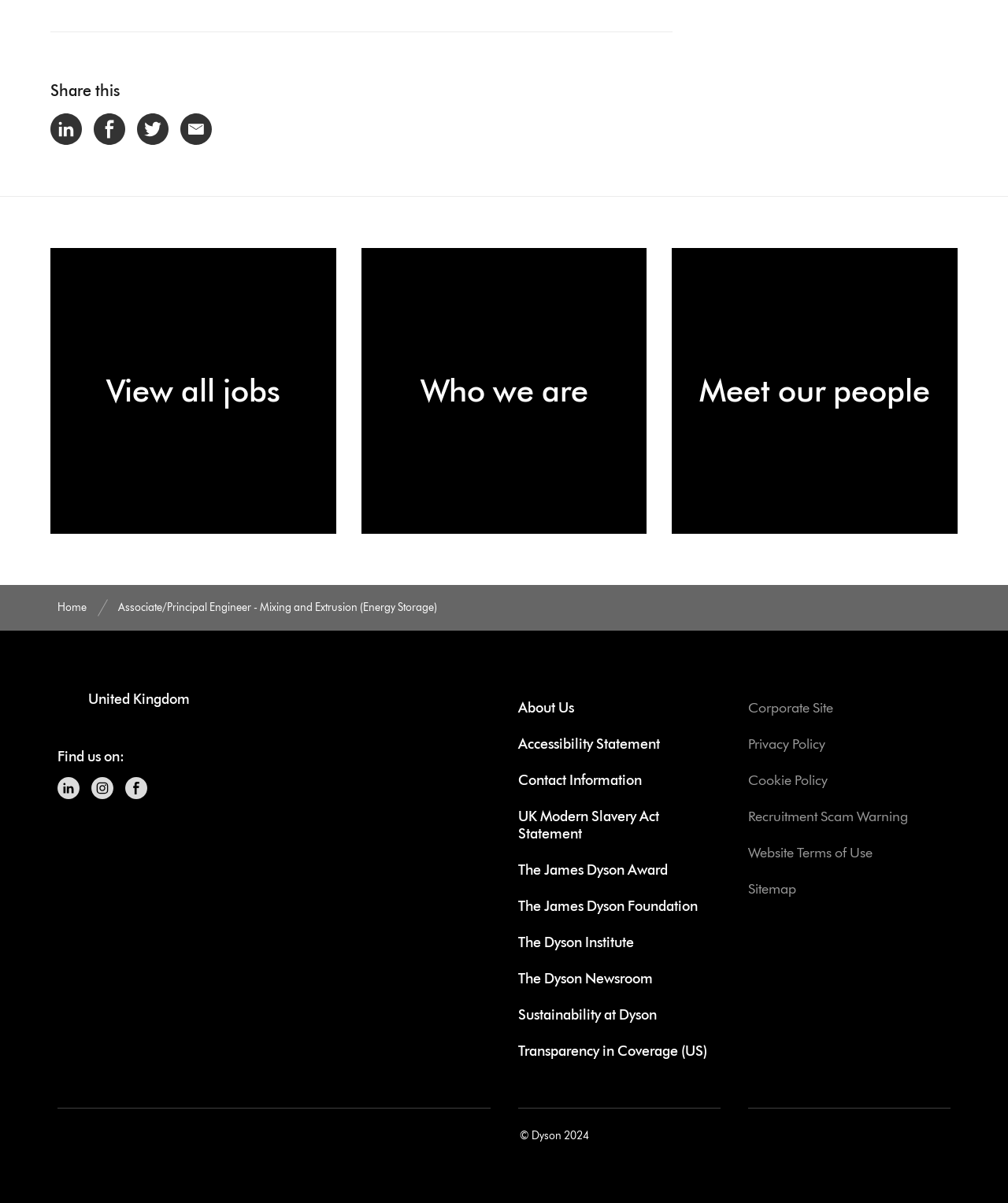How many social media links are available?
Using the image, elaborate on the answer with as much detail as possible.

I counted the number of social media links by looking at the links with images, which are 'Dyson Careers on LinkedIn', 'Dyson Careers on Instagram', and 'Dyson Careers on Facebook'.